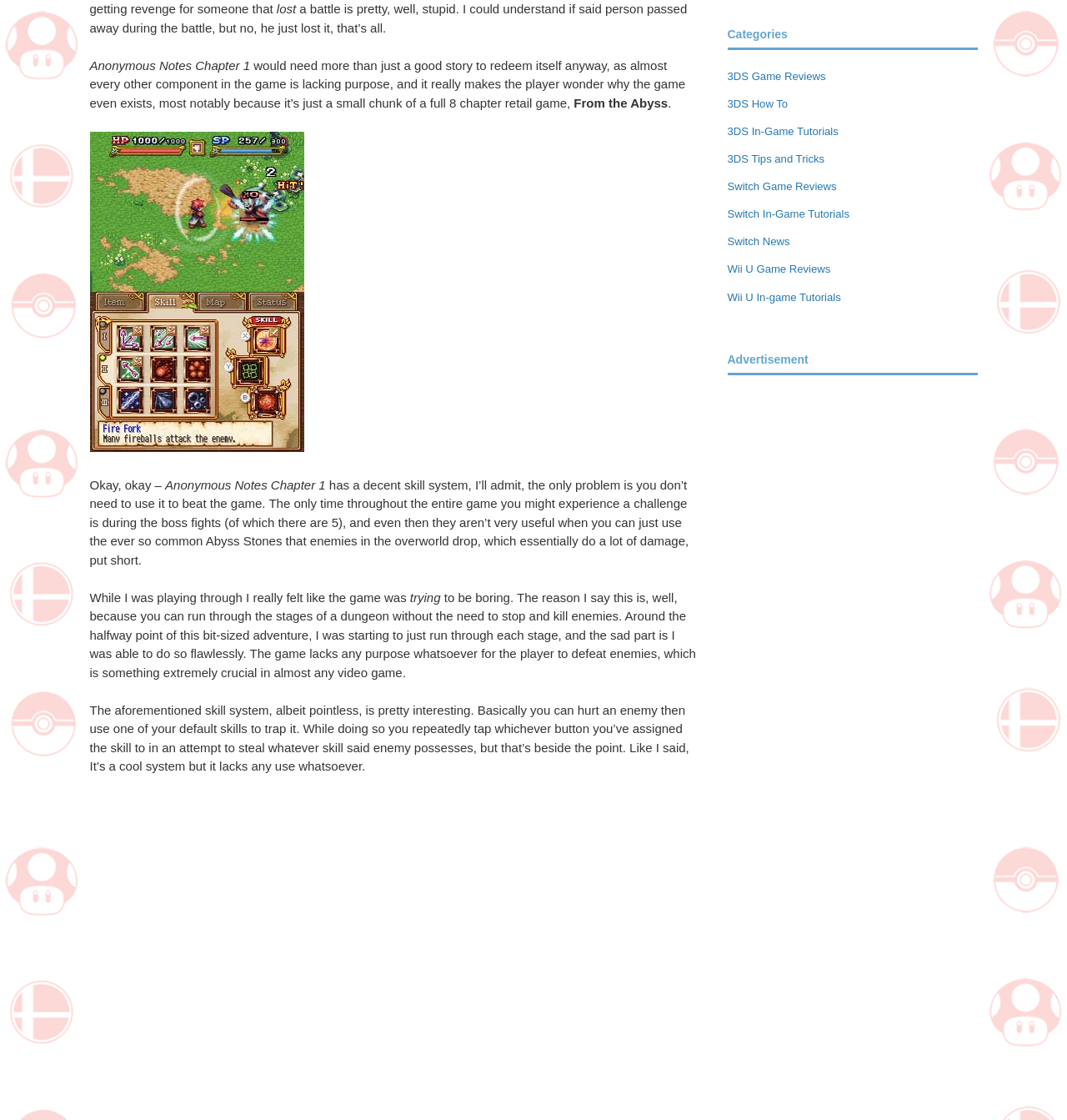Determine the bounding box coordinates of the UI element described by: "3DS In-Game Tutorials".

[0.682, 0.112, 0.786, 0.123]